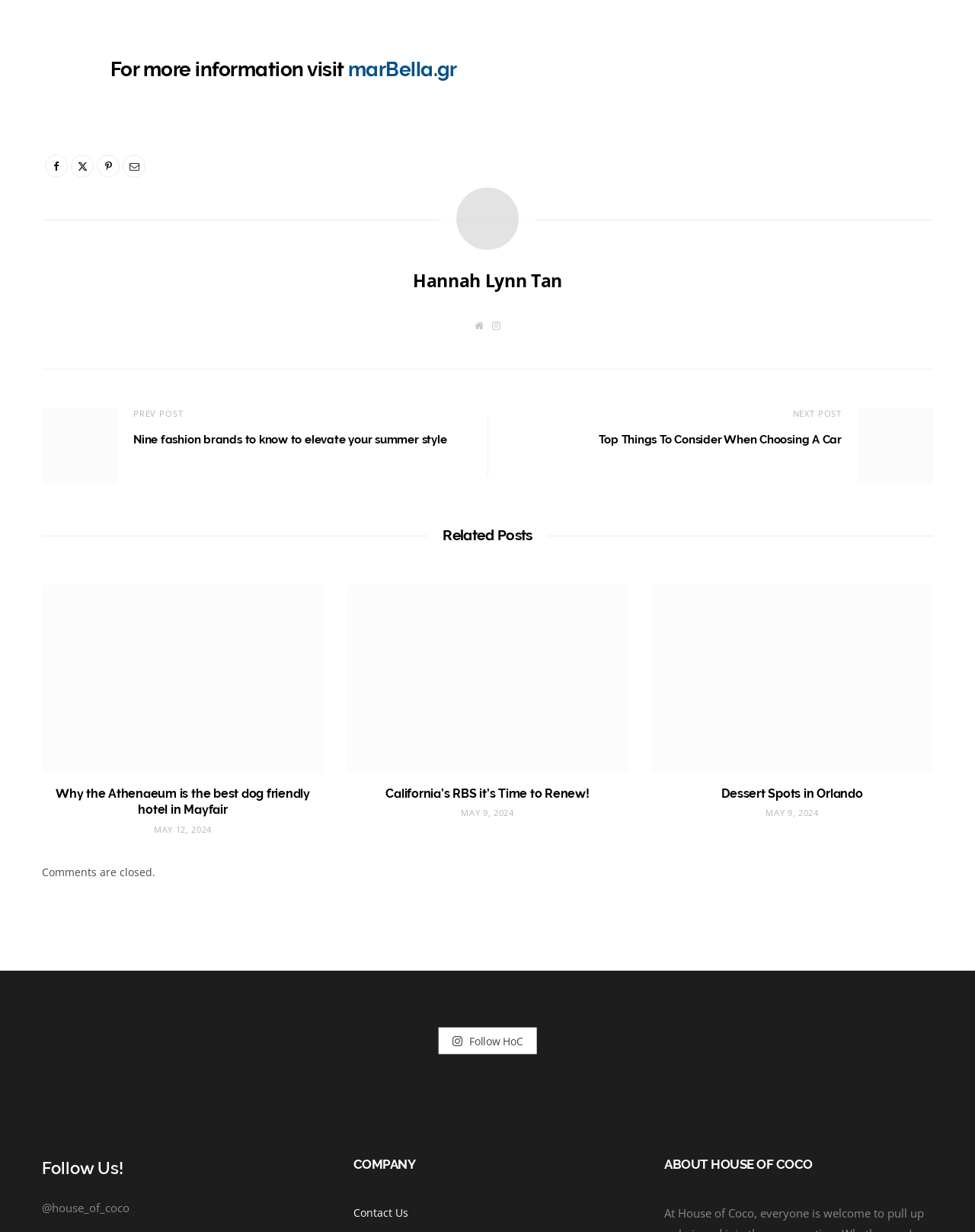Locate and provide the bounding box coordinates for the HTML element that matches this description: "Contact Us".

[0.362, 0.979, 0.418, 0.99]